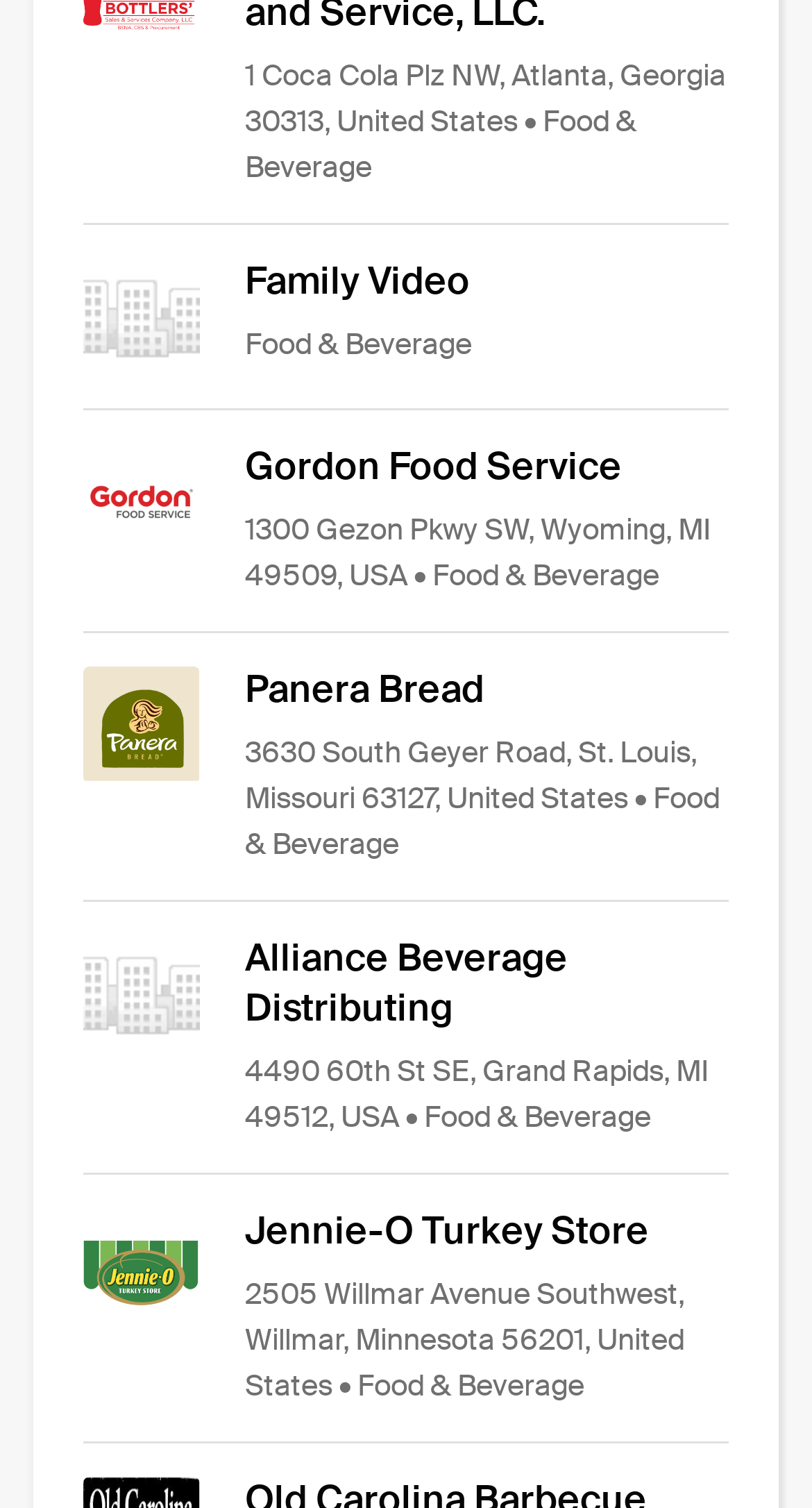How many companies are listed on this page?
Please provide a single word or phrase as your answer based on the image.

5